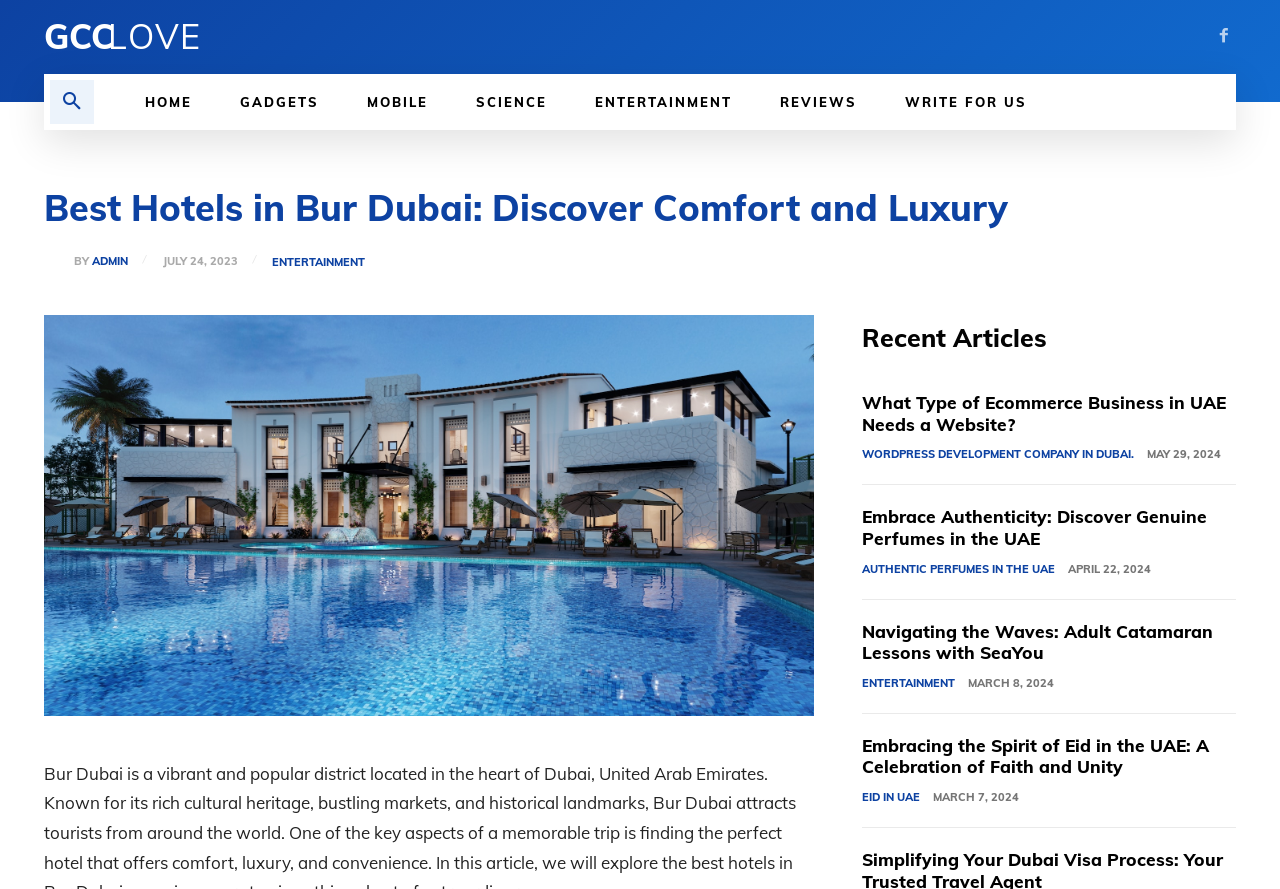Give a complete and precise description of the webpage's appearance.

This webpage is about exploring the top hotels in Bur Dubai for a memorable stay. At the top, there is a navigation menu with links to "HOME", "GADGETS", "MOBILE", "SCIENCE", "ENTERTAINMENT", "REVIEWS", and "WRITE FOR US". Below the navigation menu, there is a heading that reads "Best Hotels in Bur Dubai: Discover Comfort and Luxury". 

To the right of the heading, there is a link to "admin" and a static text "BY" followed by another link to "ADMIN". Next to these elements, there is a time stamp "JULY 24, 2023". Below this section, there is a link to "ENTERTAINMENT".

The main content of the webpage is divided into two sections. On the left, there is a search button and a link to "GCC LOVE" with an icon. On the right, there is a section with a heading "Recent Articles". Below this heading, there are several article links with their corresponding timestamps. The articles are about various topics such as ecommerce business in UAE, perfumes in the UAE, adult catamaran lessons, and Eid celebrations in the UAE.

The webpage has a clean layout with clear headings and concise text, making it easy to navigate and find relevant information.